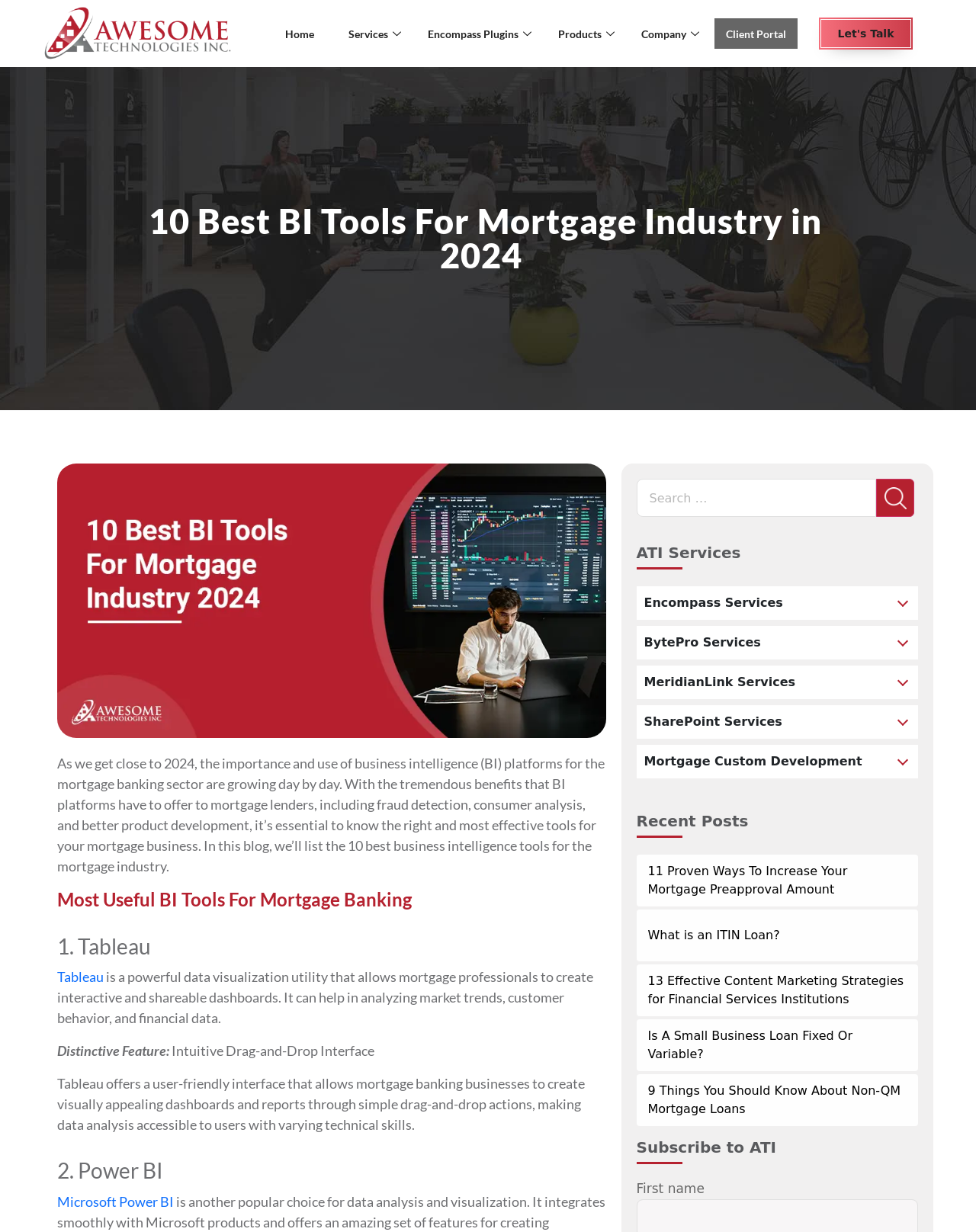Locate the bounding box coordinates of the clickable part needed for the task: "Search for something".

[0.898, 0.389, 0.937, 0.42]